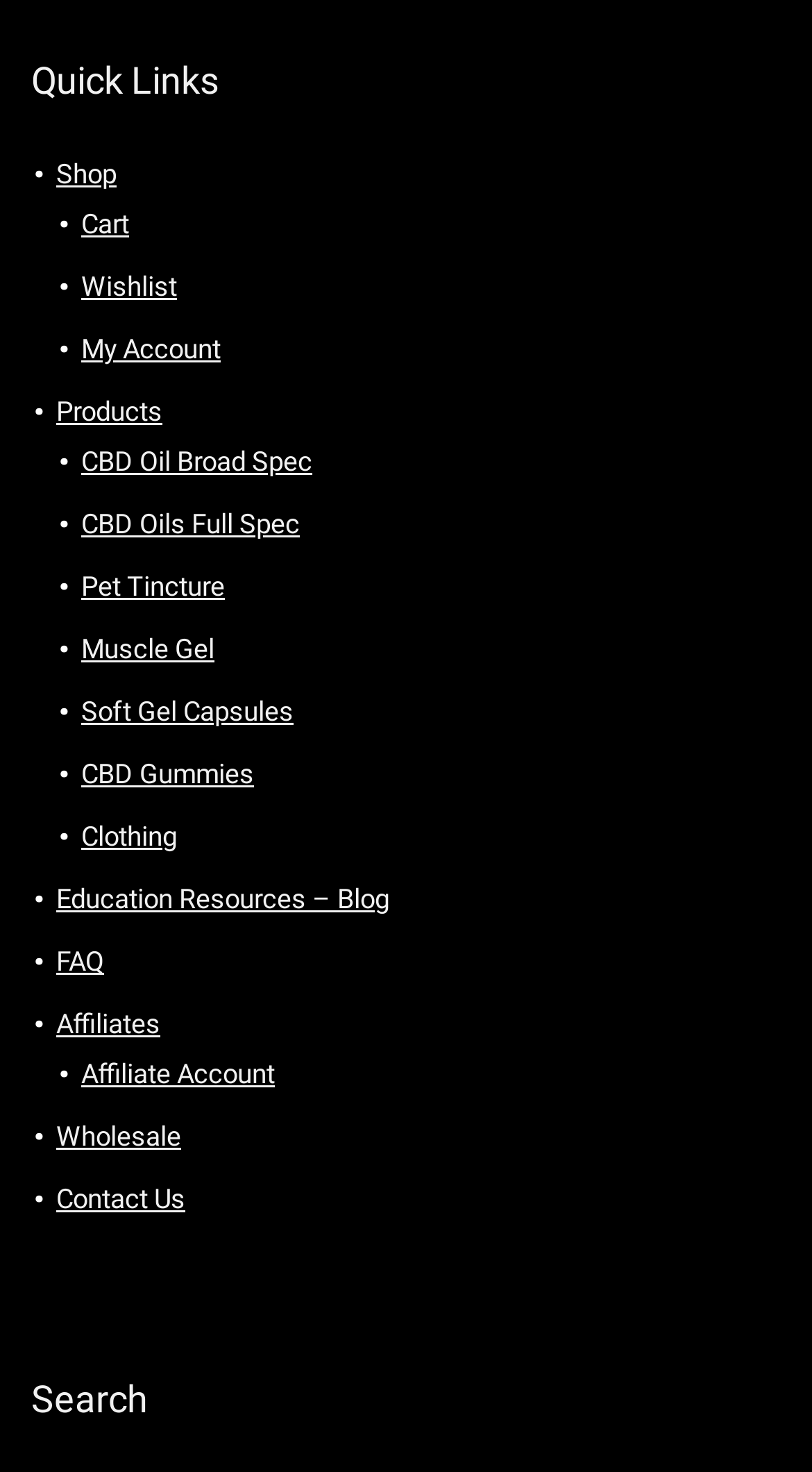Answer the question below using just one word or a short phrase: 
How many types of CBD oil products are listed?

2